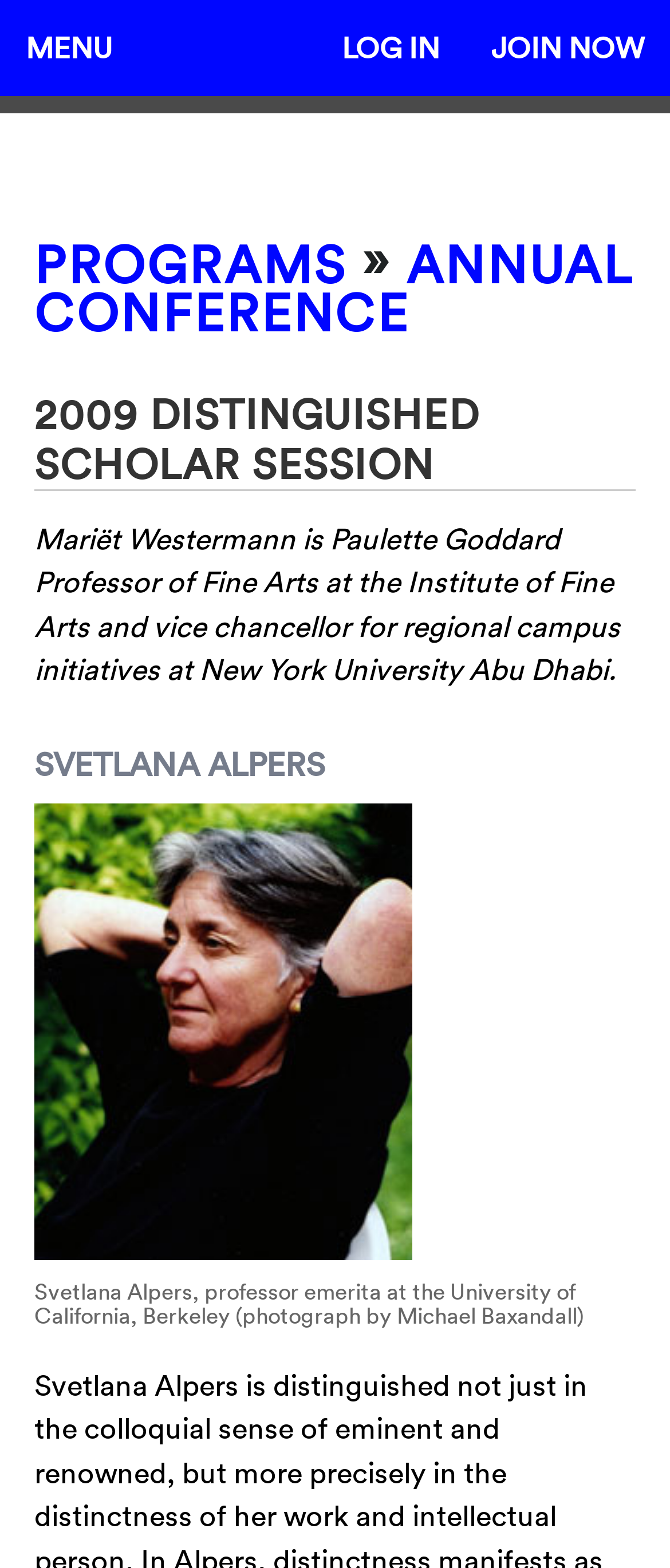Specify the bounding box coordinates (top-left x, top-left y, bottom-right x, bottom-right y) of the UI element in the screenshot that matches this description: Programs

[0.051, 0.149, 0.518, 0.189]